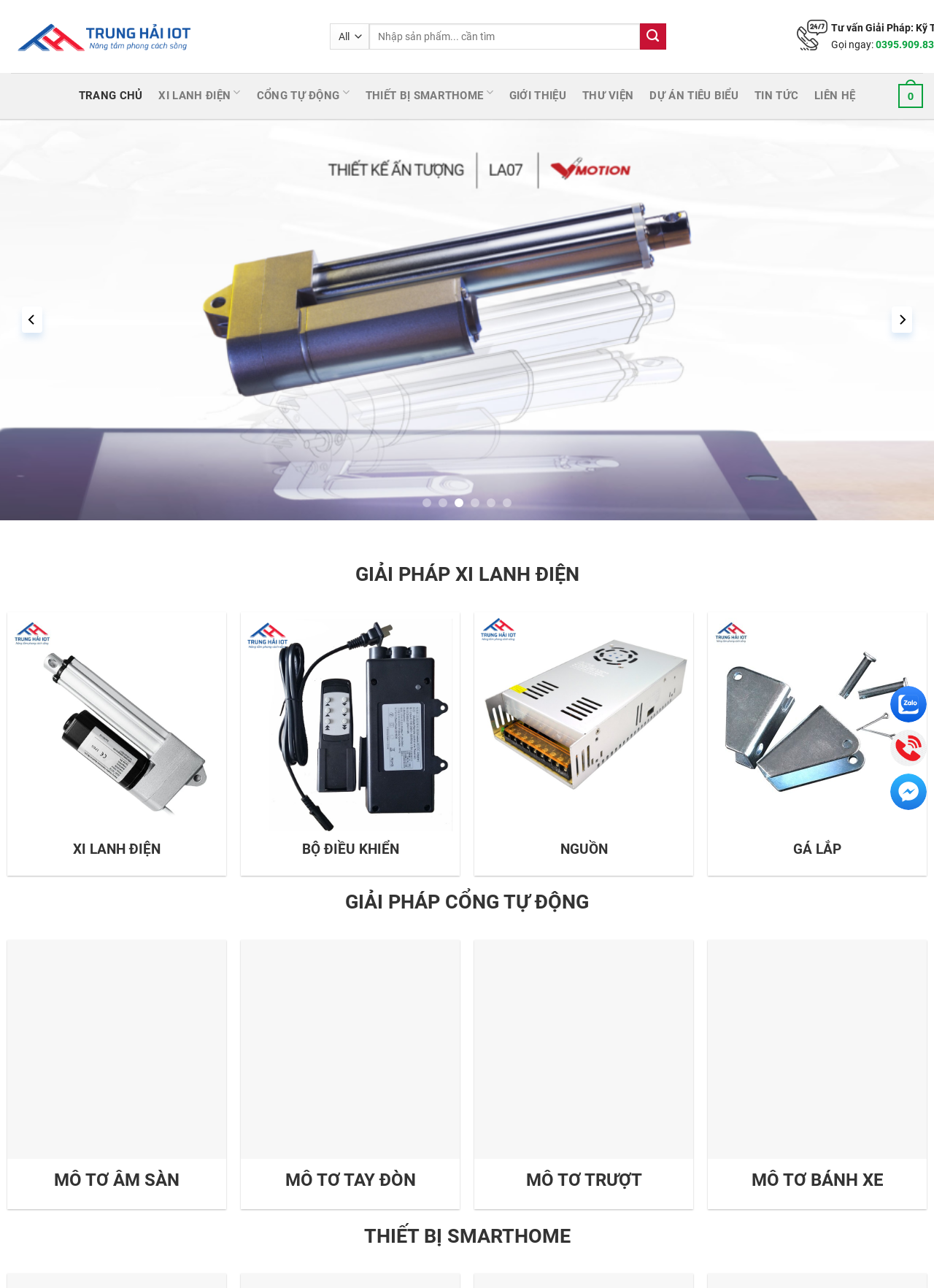Find the bounding box coordinates of the clickable element required to execute the following instruction: "Schedule a meeting". Provide the coordinates as four float numbers between 0 and 1, i.e., [left, top, right, bottom].

None